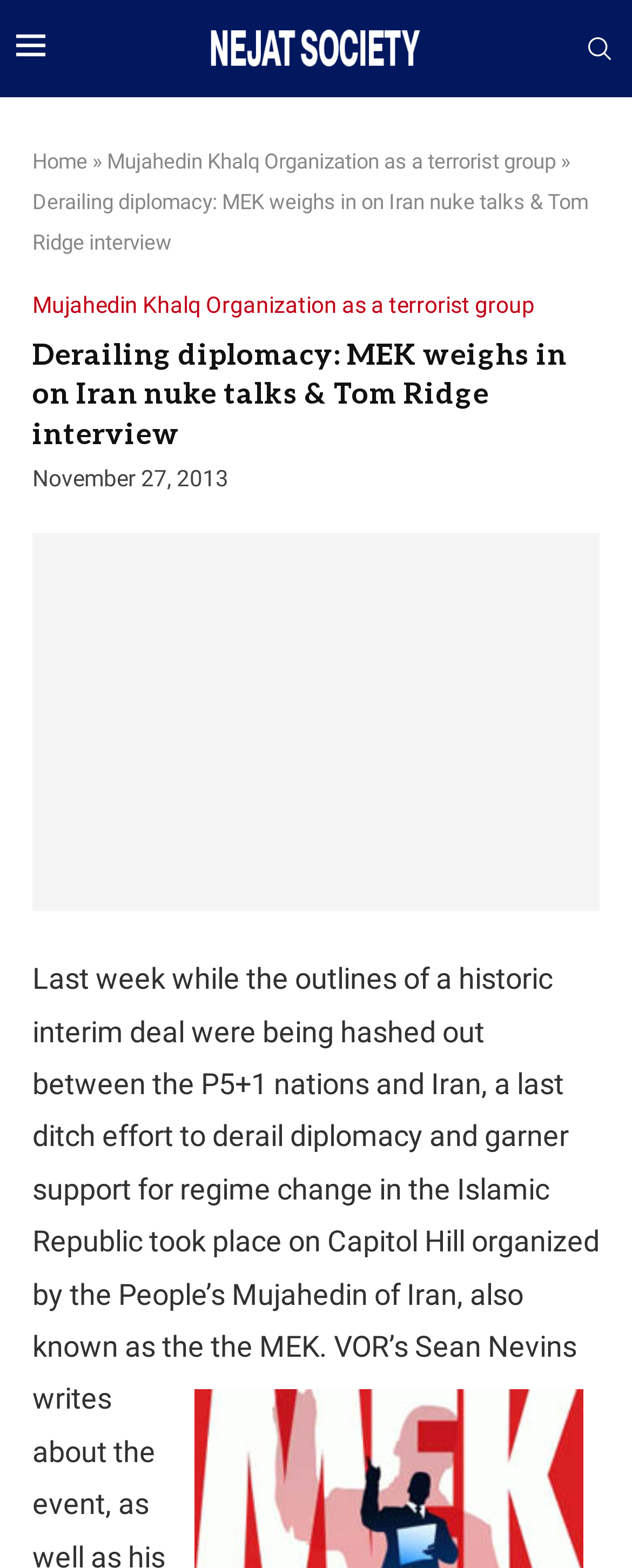Based on the element description alt="Nejat Society", identify the bounding box coordinates for the UI element. The coordinates should be in the format (top-left x, top-left y, bottom-right x, bottom-right y) and within the 0 to 1 range.

[0.327, 0.01, 0.668, 0.032]